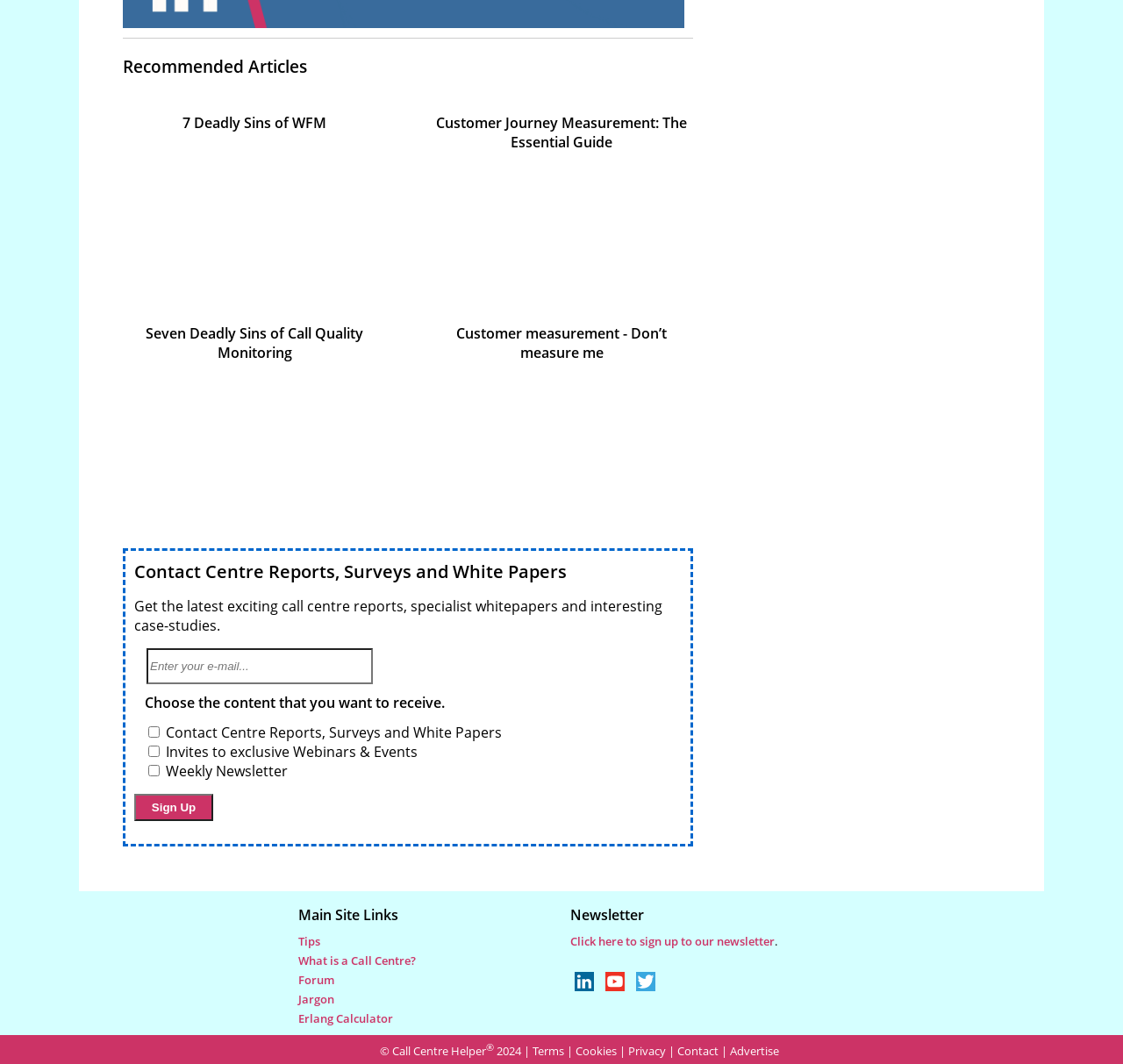Find the bounding box coordinates for the HTML element described as: "Contact". The coordinates should consist of four float values between 0 and 1, i.e., [left, top, right, bottom].

[0.603, 0.98, 0.639, 0.995]